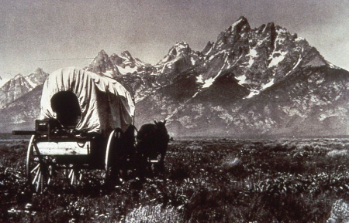Detail all significant aspects of the image you see.

The image presents a striking black and white photograph of a horse tied to a wagon on a farm, set against a stunning mountainous backdrop. The majestic peaks, likely part of the Teton Mountain Range, rise dramatically in the background, adorned with snow at their summits. The setting evokes a sense of ruggedness and tranquility, illustrating the connection between nature and rural life. The horse, appearing to graze or rest, is an embodiment of the traditional agricultural lifestyle that has characterized the region for generations. This picturesque scene not only highlights the beauty of Jackson Hole but also reflects the historical significance of the area, where early settlers and indigenous tribes once thrived, utilizing the landscape for sustenance and trade.